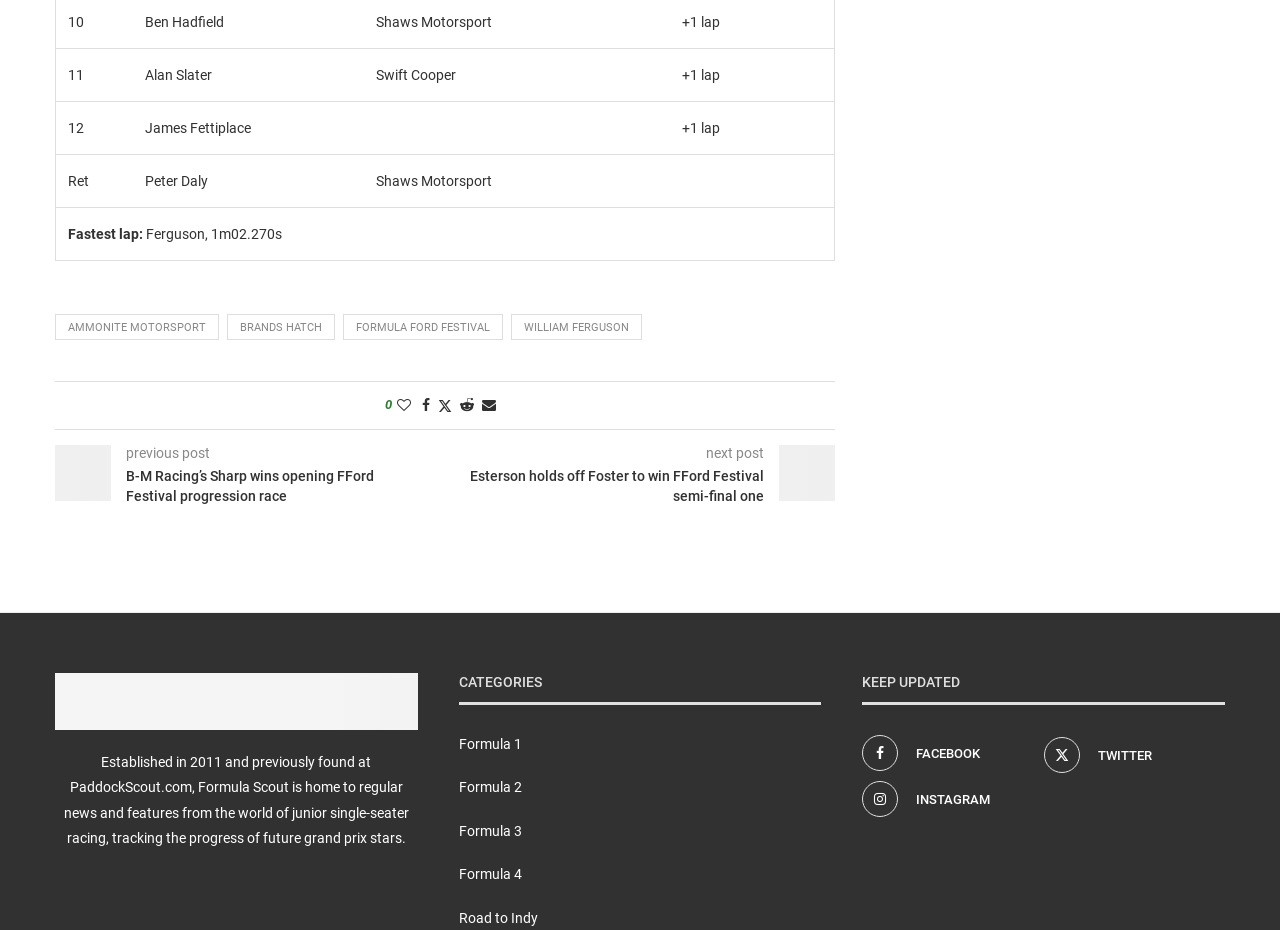Identify the coordinates of the bounding box for the element described below: "Road to Indy". Return the coordinates as four float numbers between 0 and 1: [left, top, right, bottom].

[0.358, 0.978, 0.42, 0.996]